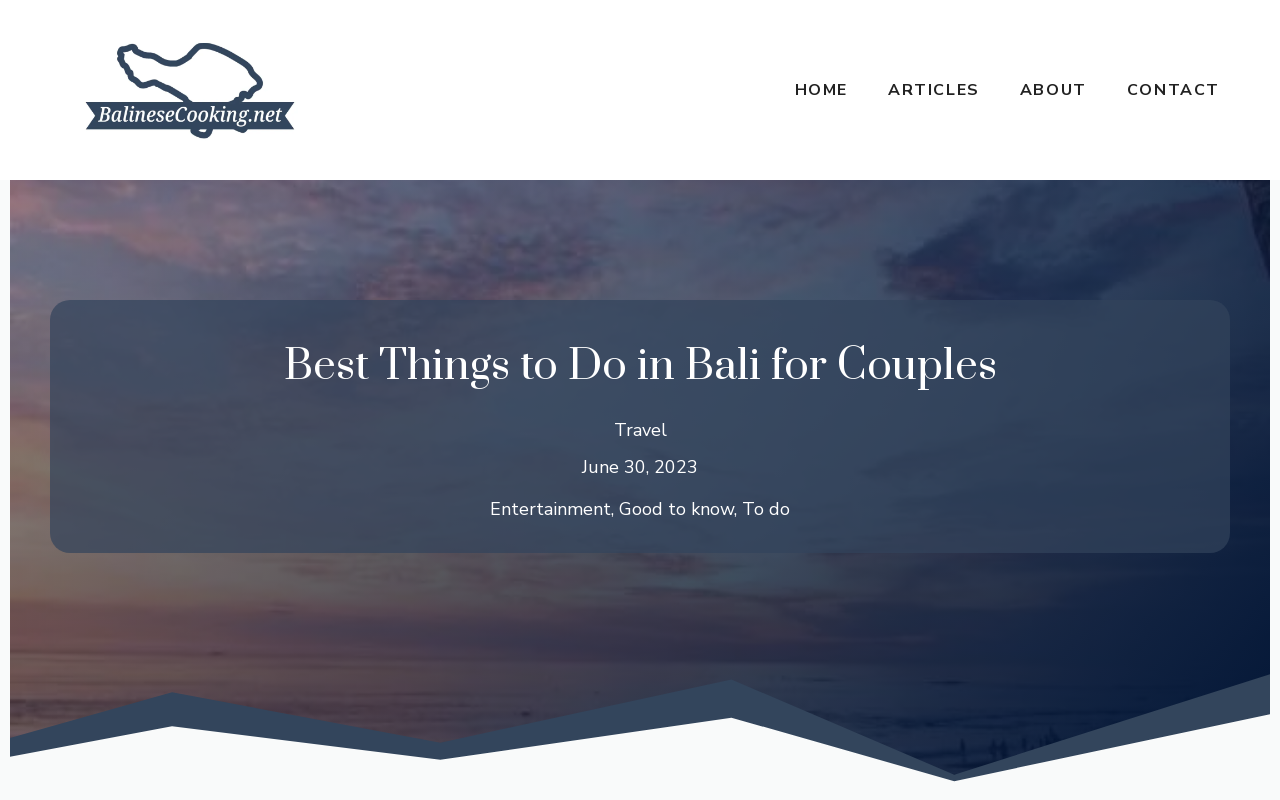Please answer the following question using a single word or phrase: 
How many navigation links are there?

4